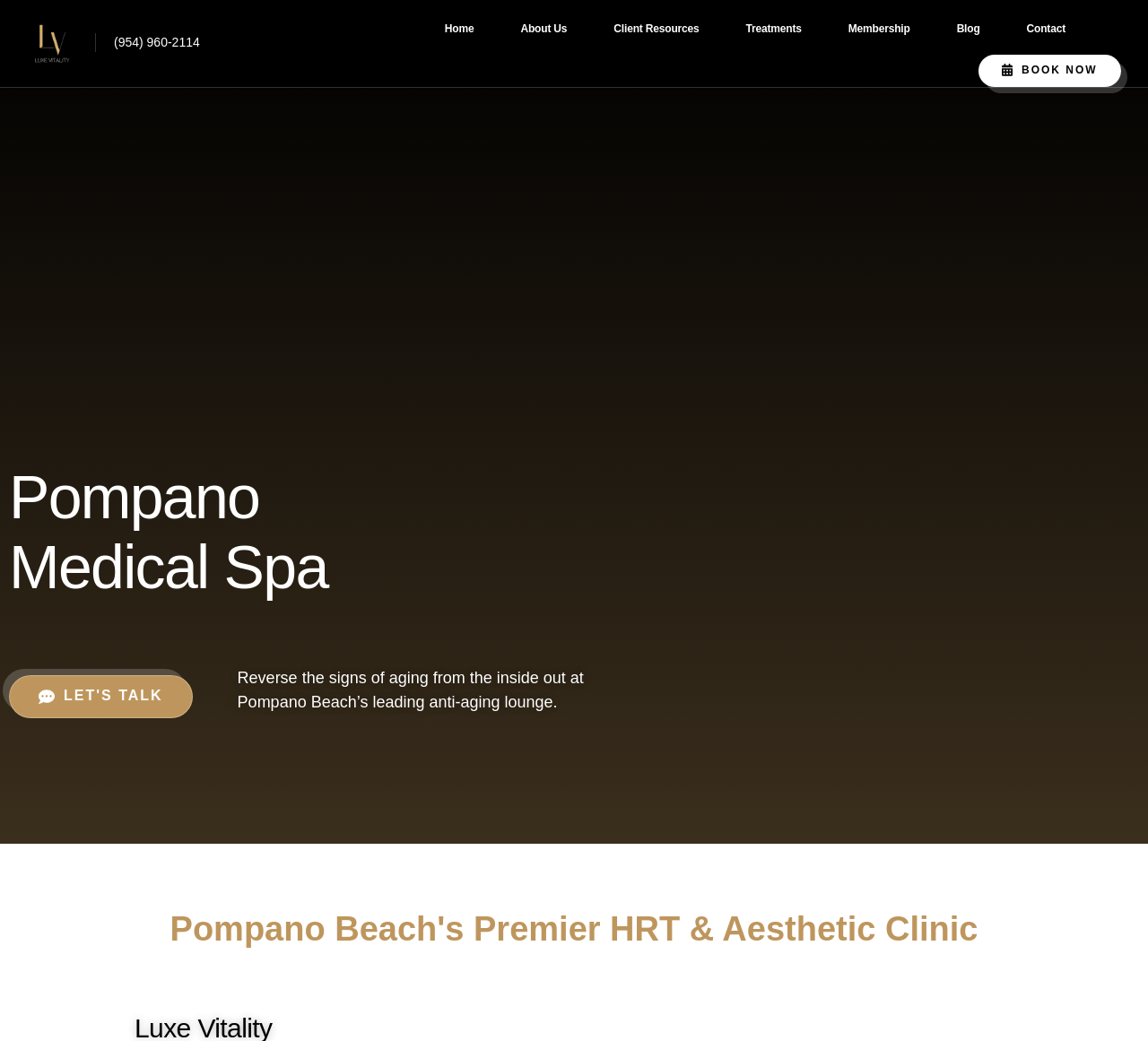What can be done at the clinic?
We need a detailed and meticulous answer to the question.

I found what can be done at the clinic by looking at the static text element with the text 'Reverse the signs of aging from the inside out at Pompano Beach’s leading anti-aging lounge'.